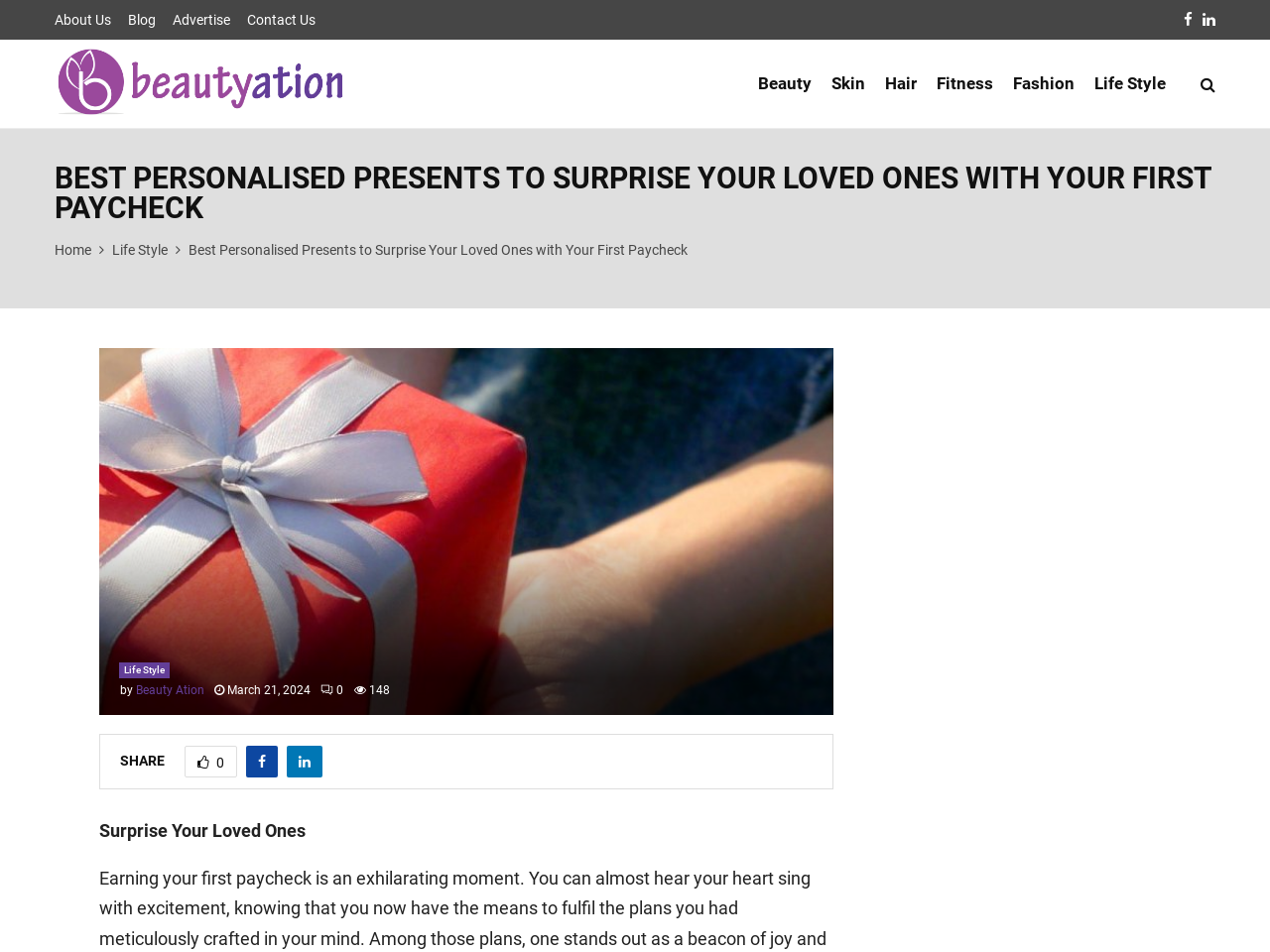Identify the bounding box for the given UI element using the description provided. Coordinates should be in the format (top-left x, top-left y, bottom-right x, bottom-right y) and must be between 0 and 1. Here is the description: RESEARCH

None